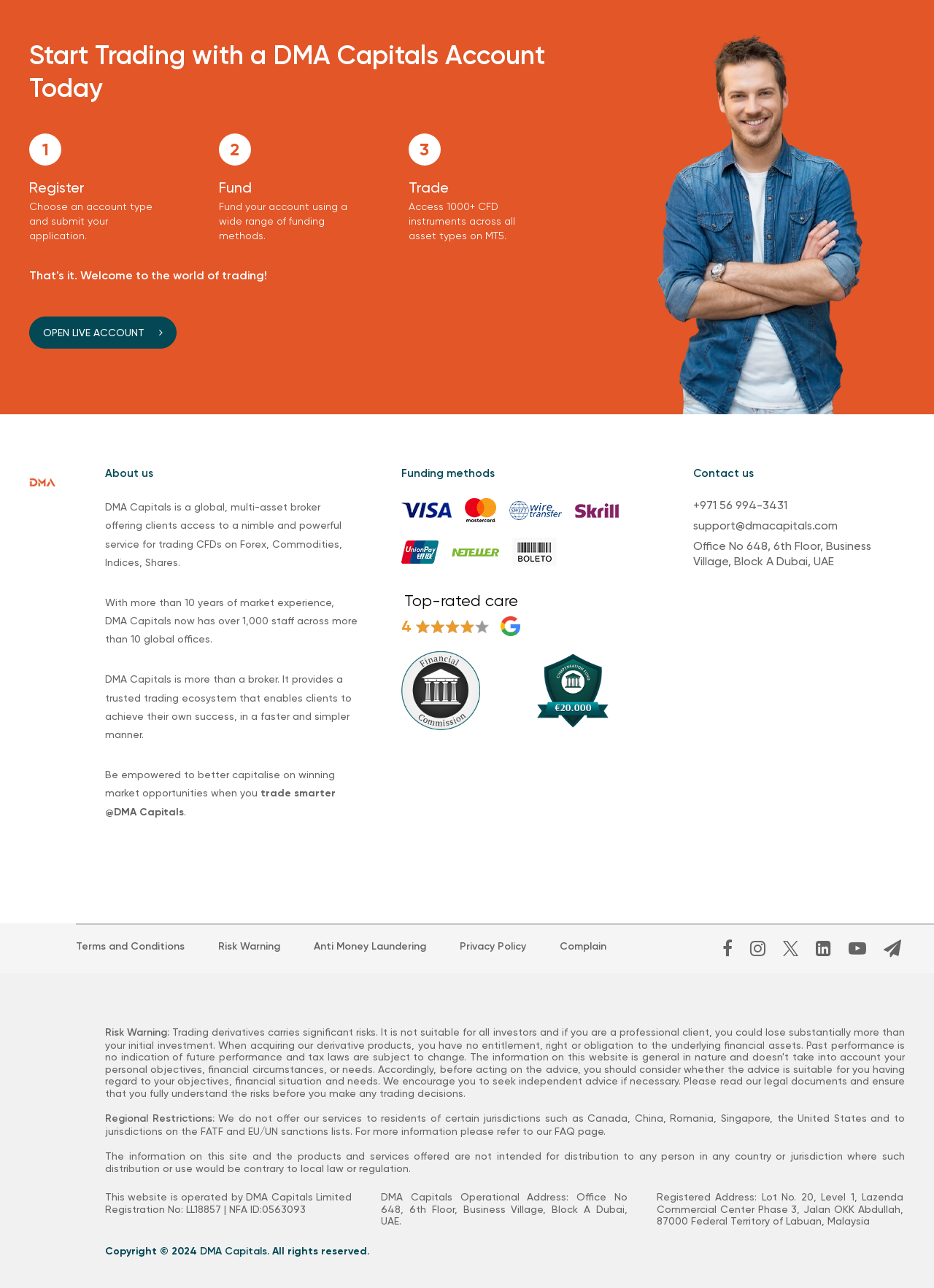Provide a single word or phrase answer to the question: 
What is the main purpose of this website?

Trading